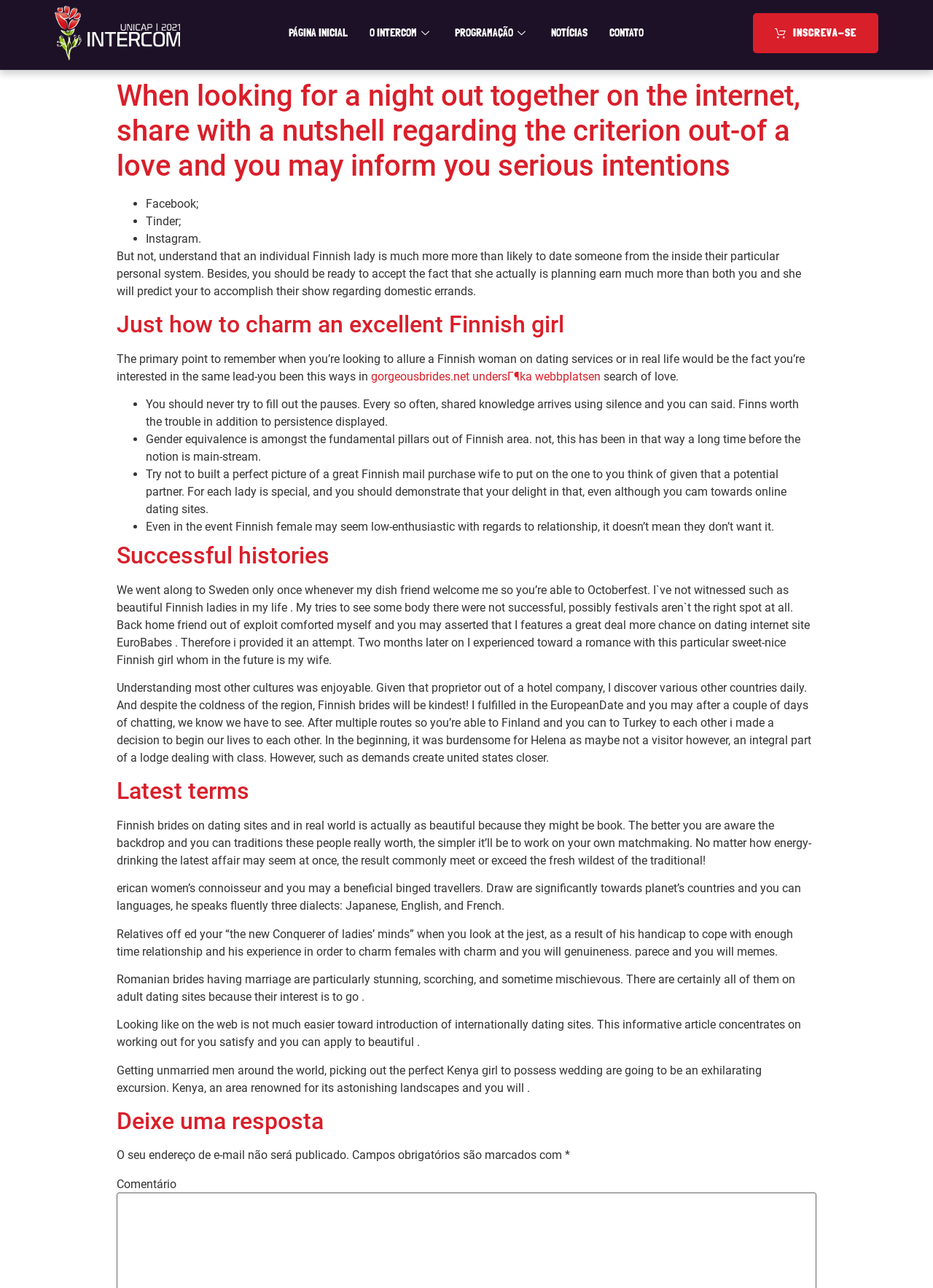Identify and generate the primary title of the webpage.

When looking for a night out together on the internet, share with a nutshell regarding the criterion out-of a love and you may inform you serious intentions